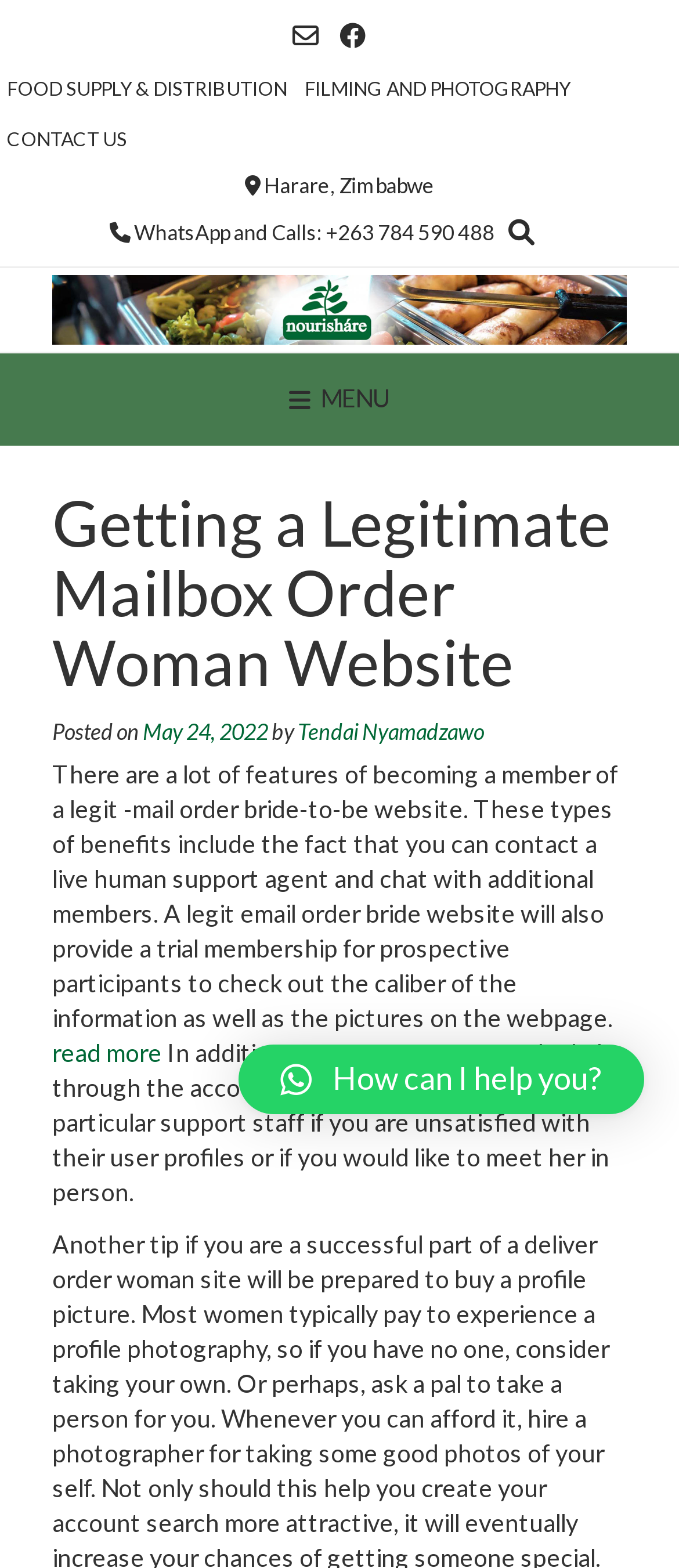Based on the element description: "May 24, 2022November 30, 2022", identify the bounding box coordinates for this UI element. The coordinates must be four float numbers between 0 and 1, listed as [left, top, right, bottom].

[0.21, 0.459, 0.395, 0.475]